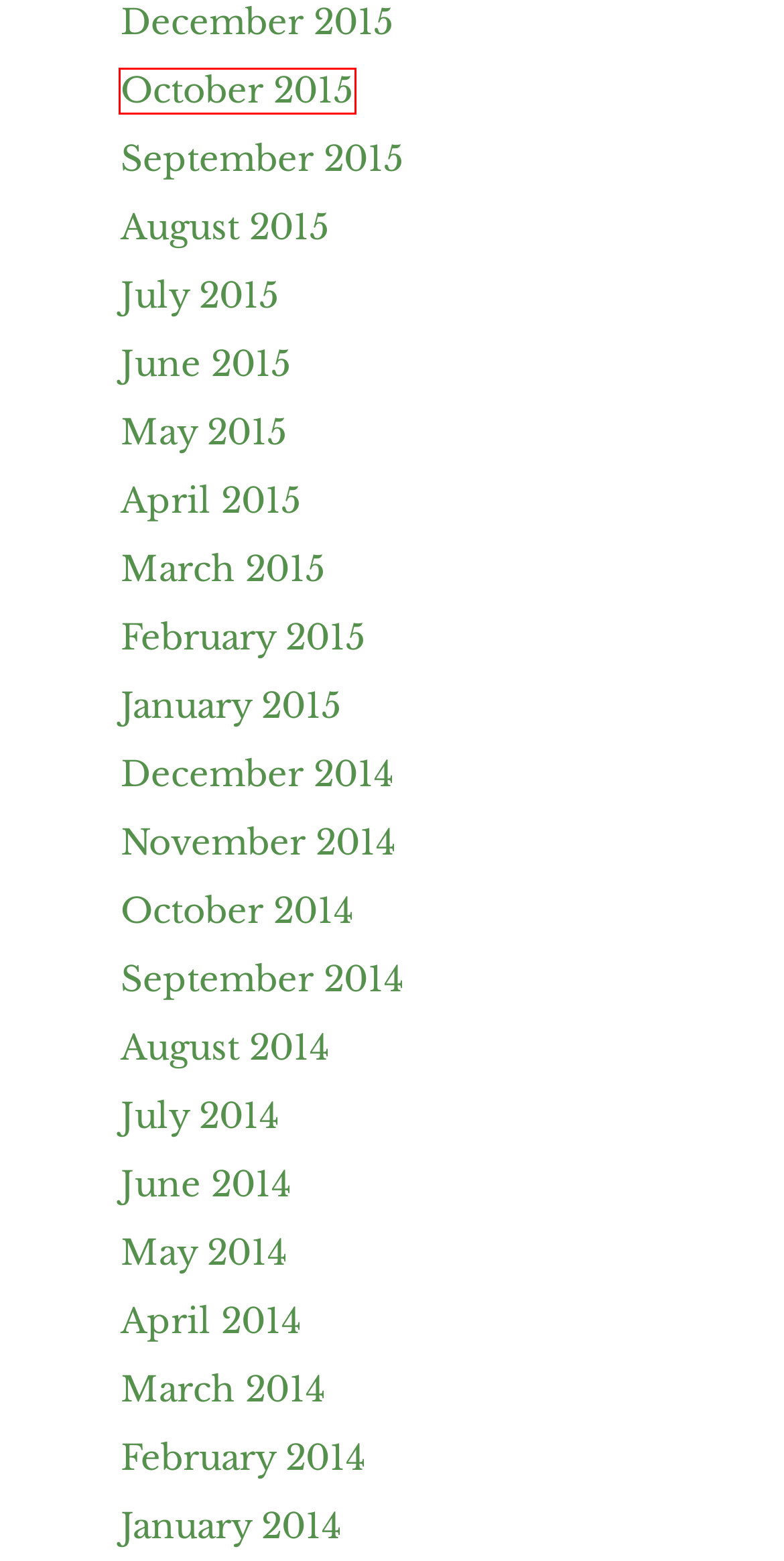Analyze the given webpage screenshot and identify the UI element within the red bounding box. Select the webpage description that best matches what you expect the new webpage to look like after clicking the element. Here are the candidates:
A. January 2014 – Veronica Peerless
B. May 2014 – Veronica Peerless
C. October 2014 – Veronica Peerless
D. April 2014 – Veronica Peerless
E. August 2014 – Veronica Peerless
F. August 2015 – Veronica Peerless
G. October 2015 – Veronica Peerless
H. September 2015 – Veronica Peerless

G